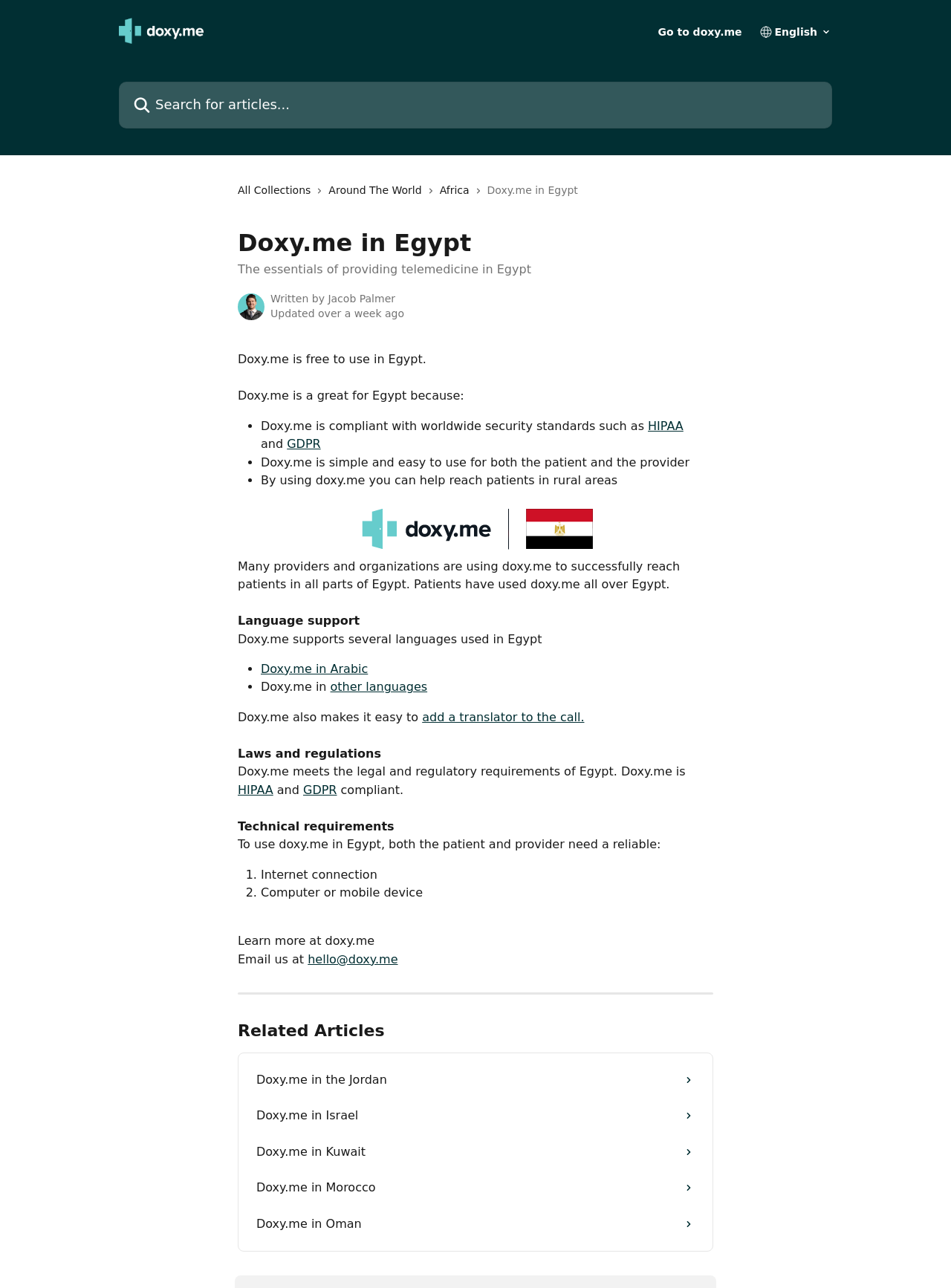What is the purpose of Doxy.me in Egypt?
Please provide a single word or phrase as your answer based on the image.

Provide telemedicine